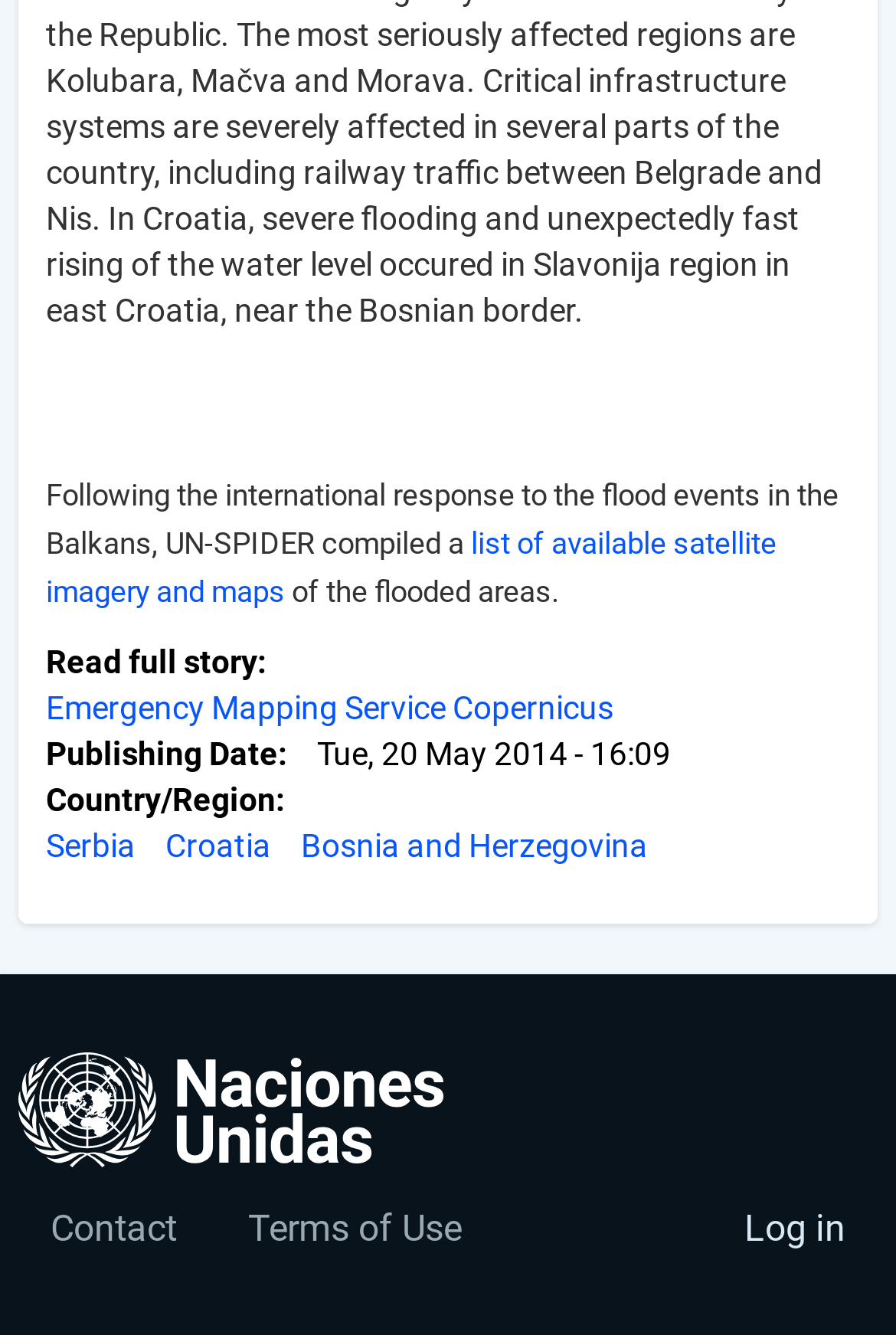Which countries are affected by the flood events?
Give a one-word or short-phrase answer derived from the screenshot.

Serbia, Croatia, Bosnia and Herzegovina